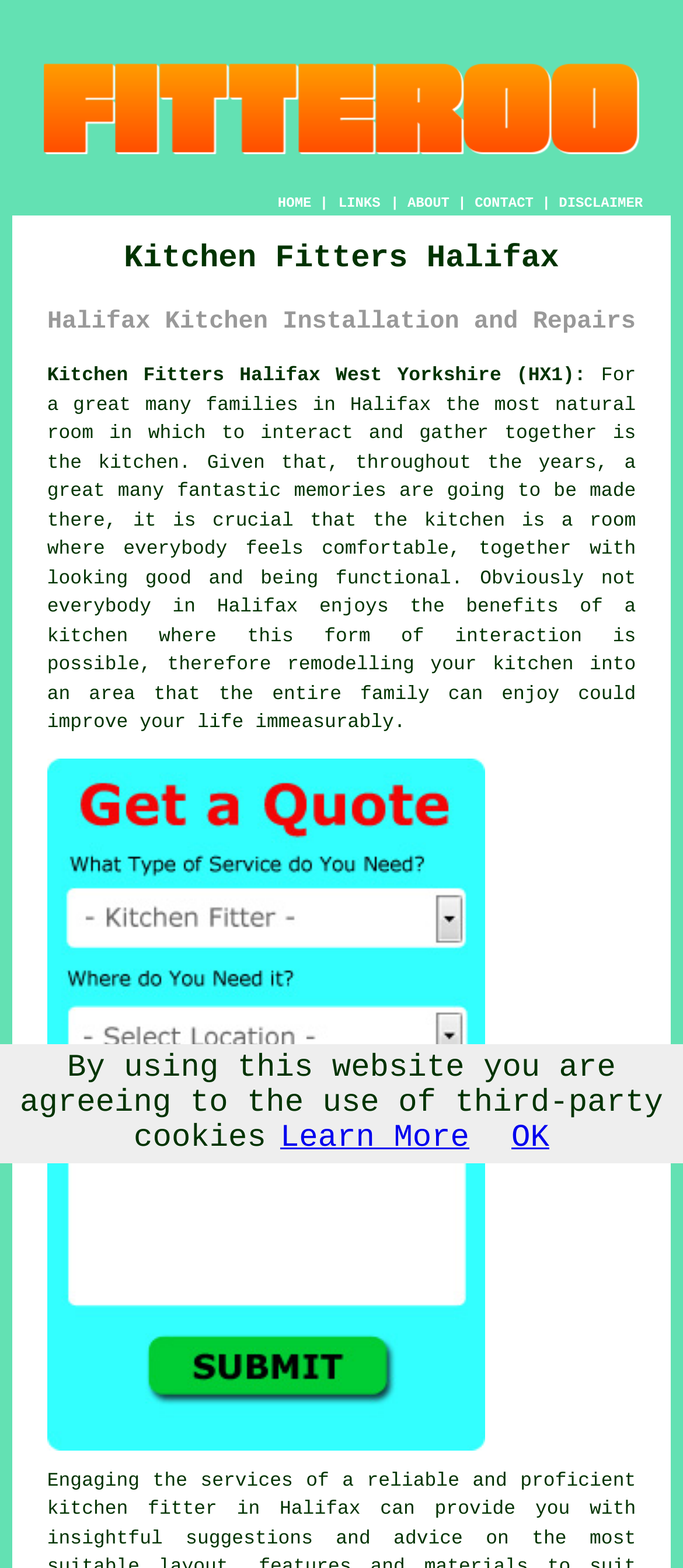Give a concise answer using only one word or phrase for this question:
What can be obtained by engaging the services of a reliable kitchen fitter?

A reliable kitchen